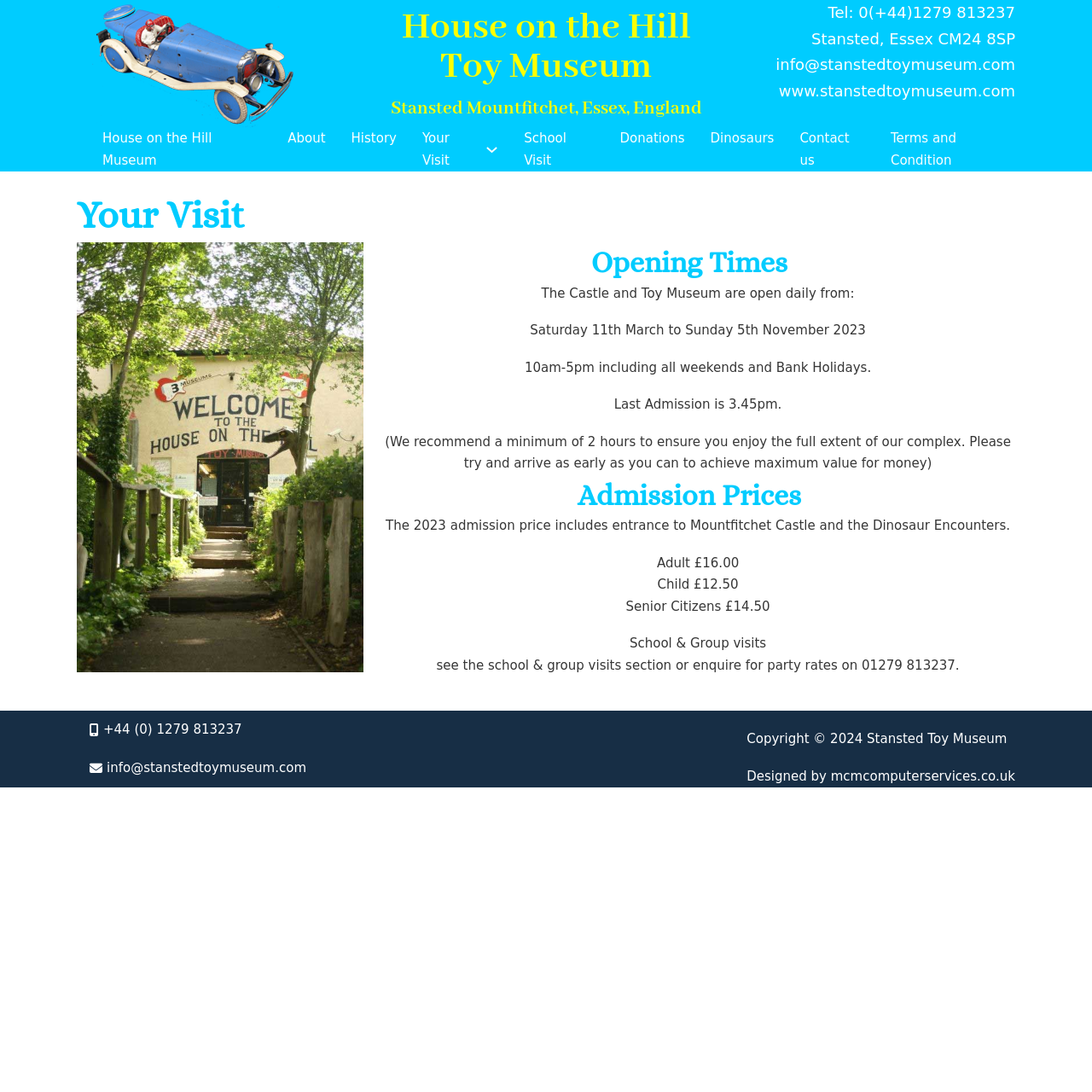From the element description House on the Hill Museum, predict the bounding box coordinates of the UI element. The coordinates must be specified in the format (top-left x, top-left y, bottom-right x, bottom-right y) and should be within the 0 to 1 range.

[0.094, 0.117, 0.24, 0.157]